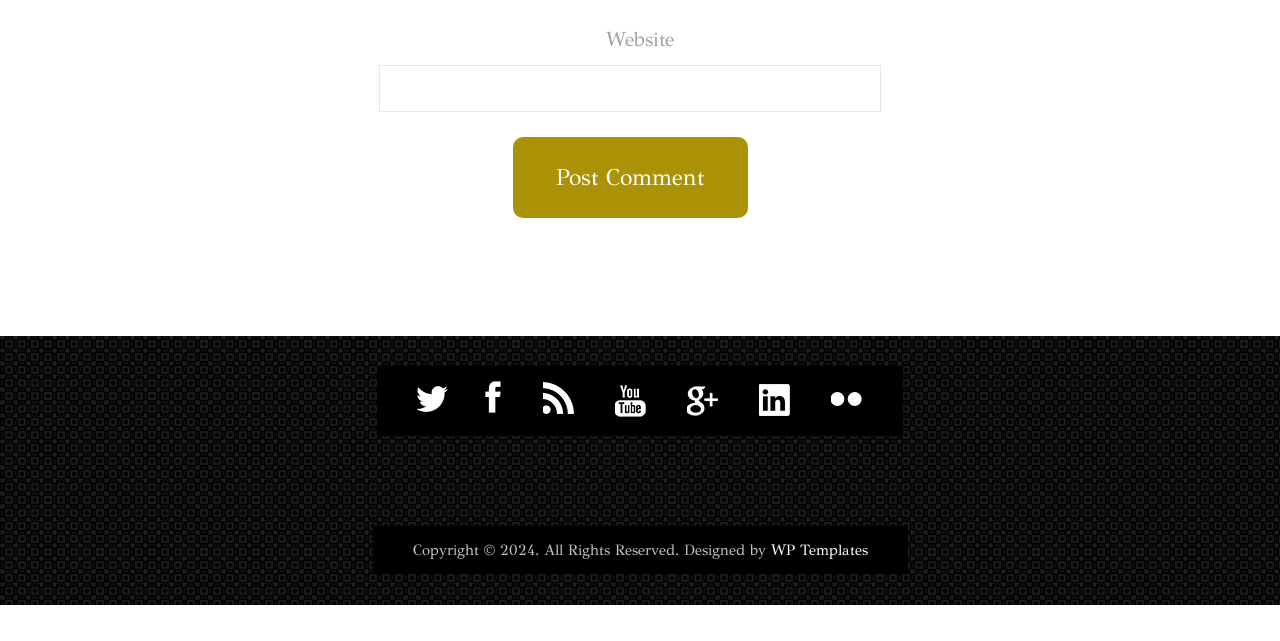Identify the bounding box coordinates necessary to click and complete the given instruction: "Enter website".

[0.296, 0.101, 0.688, 0.175]